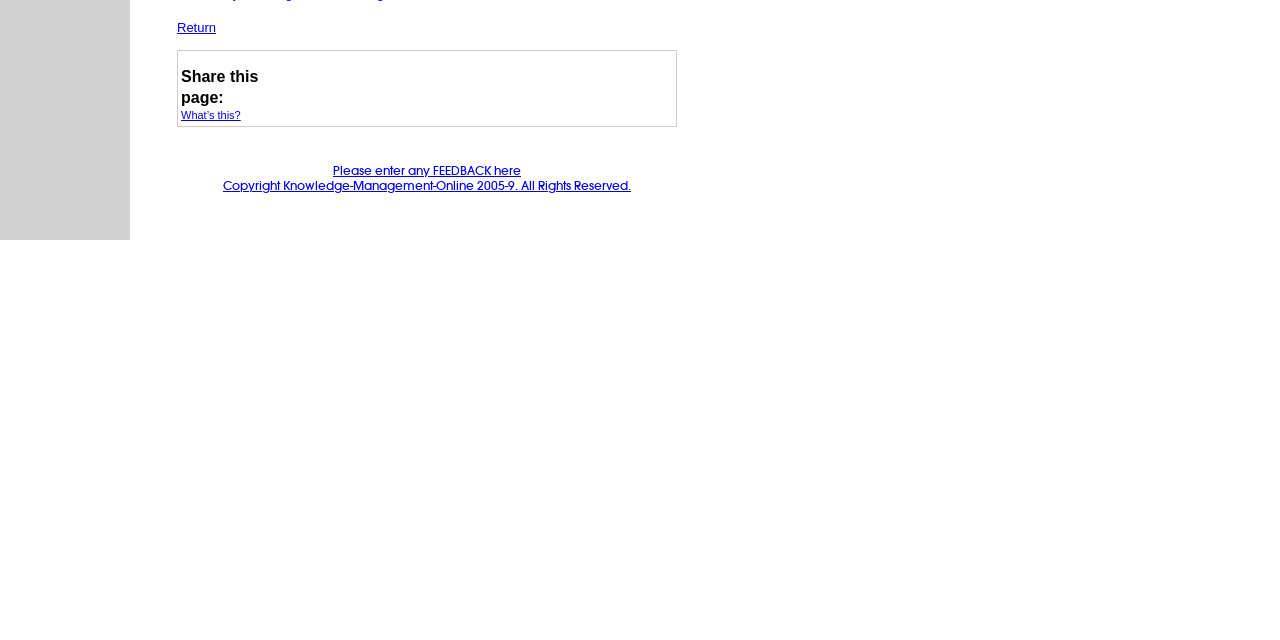Using the description: "Return", determine the UI element's bounding box coordinates. Ensure the coordinates are in the format of four float numbers between 0 and 1, i.e., [left, top, right, bottom].

[0.138, 0.031, 0.169, 0.054]